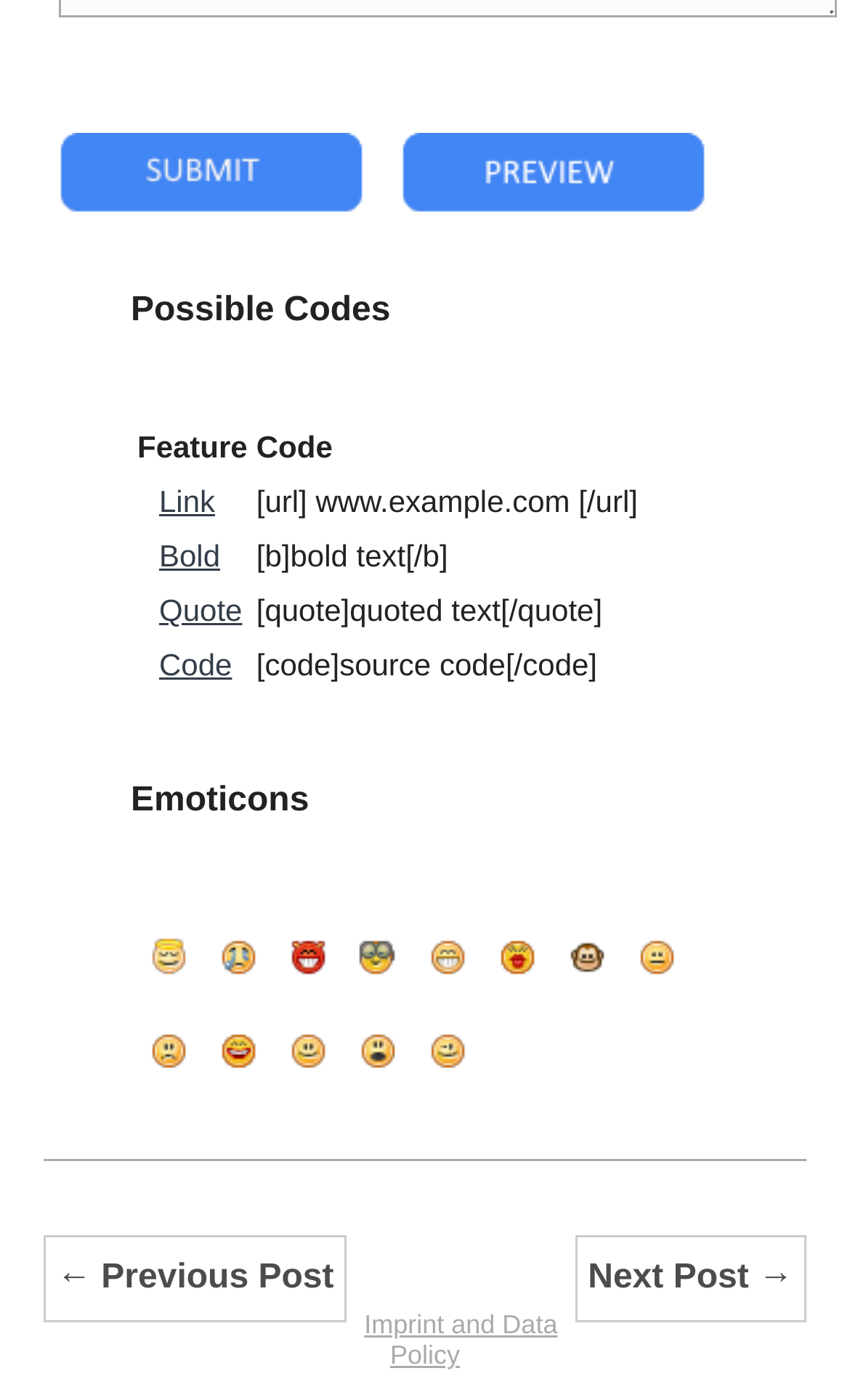Locate the bounding box coordinates of the element that should be clicked to fulfill the instruction: "Click About".

None